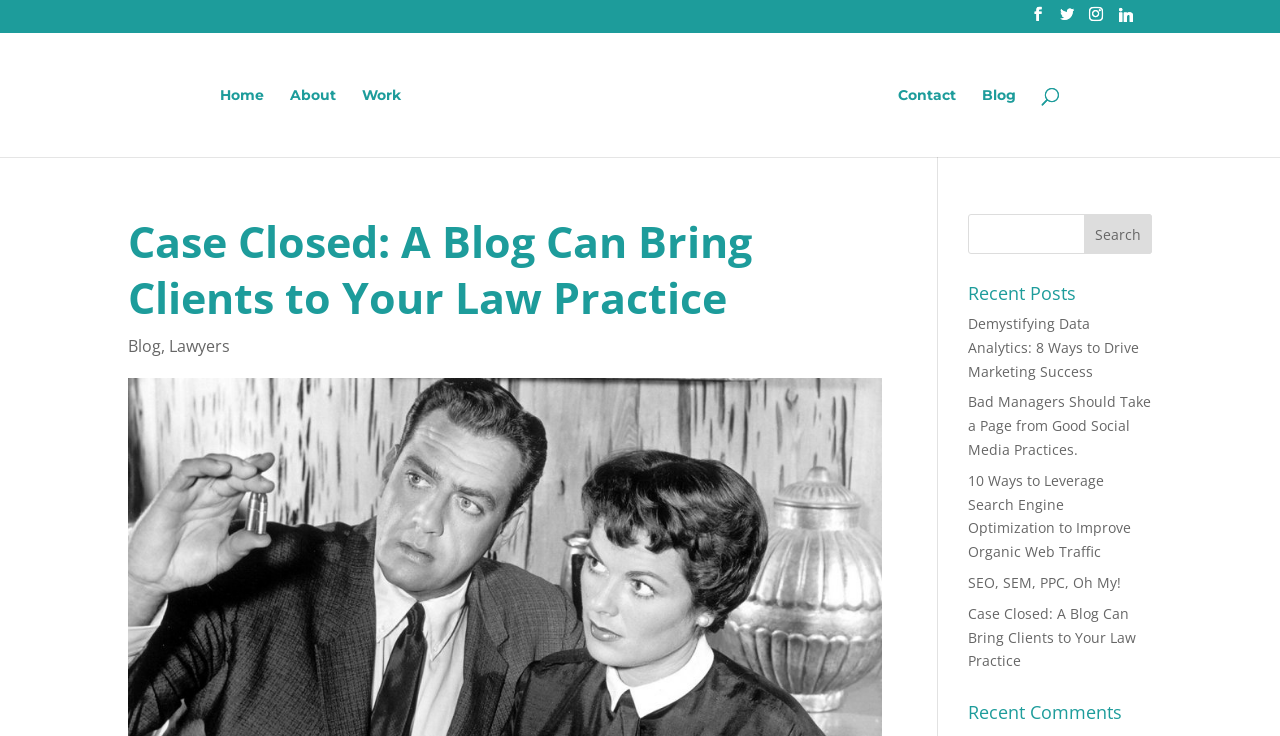Find the bounding box coordinates of the element I should click to carry out the following instruction: "Search for a recent post".

[0.756, 0.291, 0.9, 0.345]